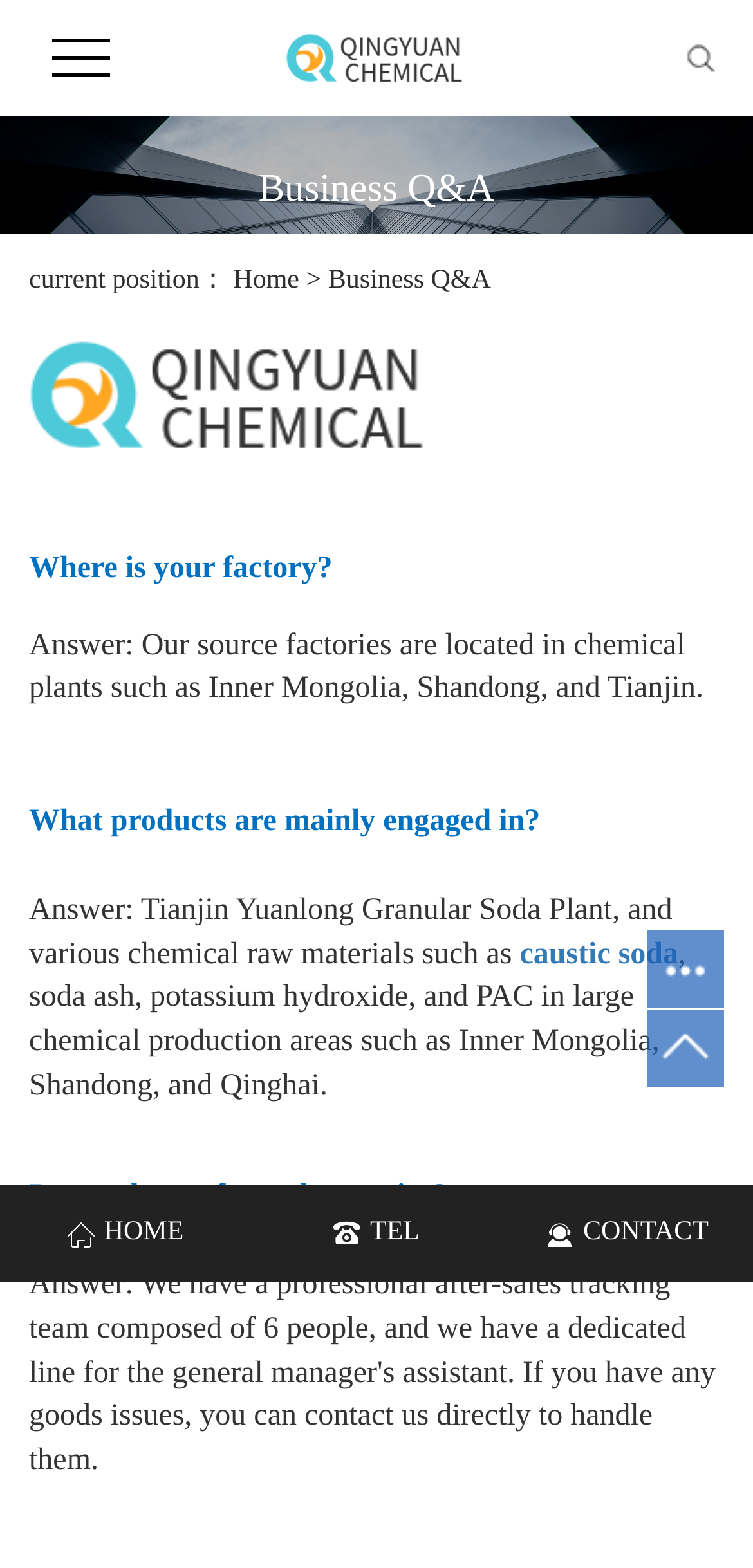What is the name of the granular soda plant?
Give a detailed and exhaustive answer to the question.

The answer can be found in the section 'What products are mainly engaged in?' which states 'Answer: Tianjin Yuanlong Granular Soda Plant, and various chemical raw materials such as...'